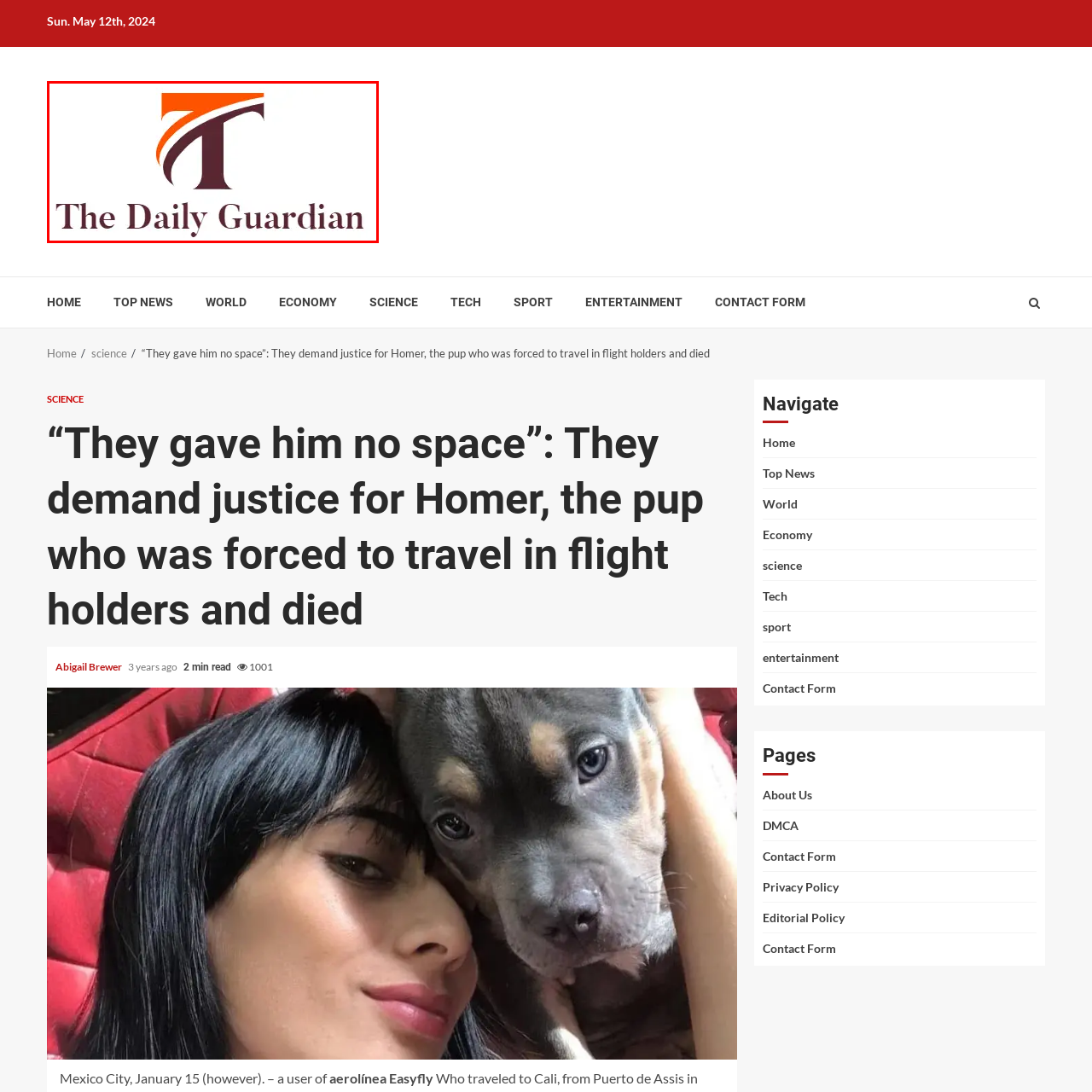Concentrate on the image section marked by the red rectangle and answer the following question comprehensively, using details from the image: What is the font style of the newspaper's name?

The full name 'The Daily Guardian' is presented in a bold and elegant font, which reinforces the paper's identity and commitment to delivering news and information relevant to its audience.